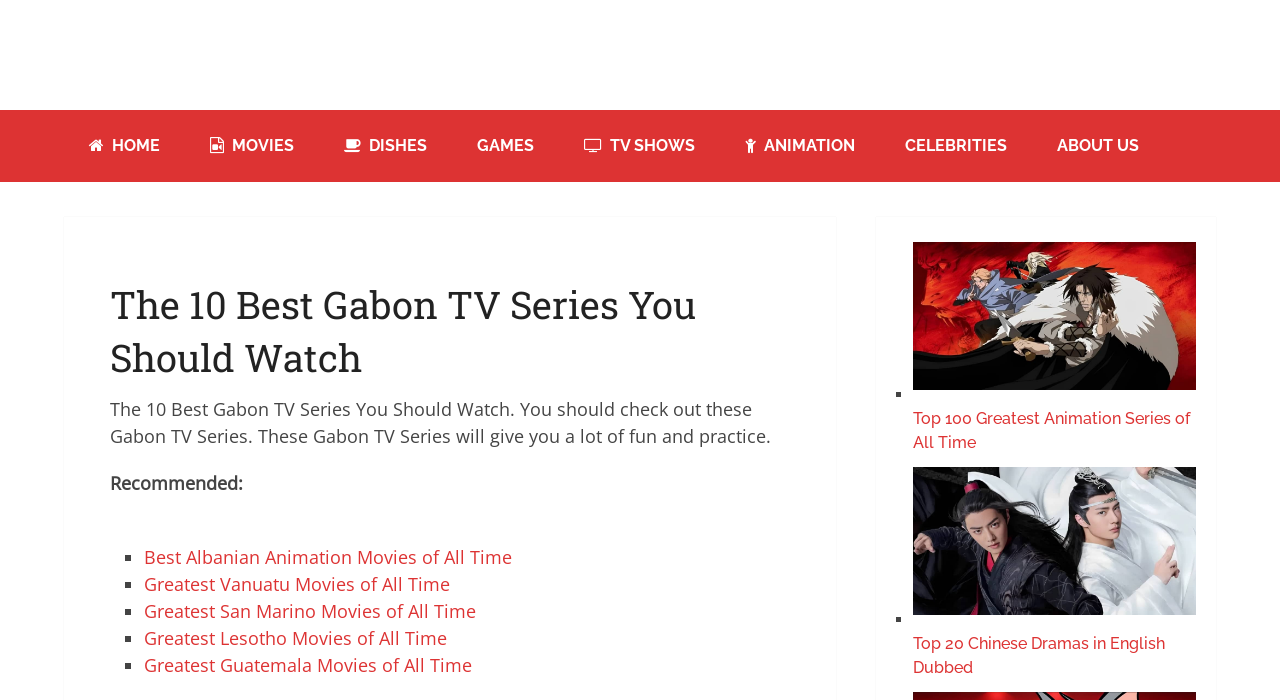Answer the following inquiry with a single word or phrase:
What type of content is recommended?

Gabon TV Series